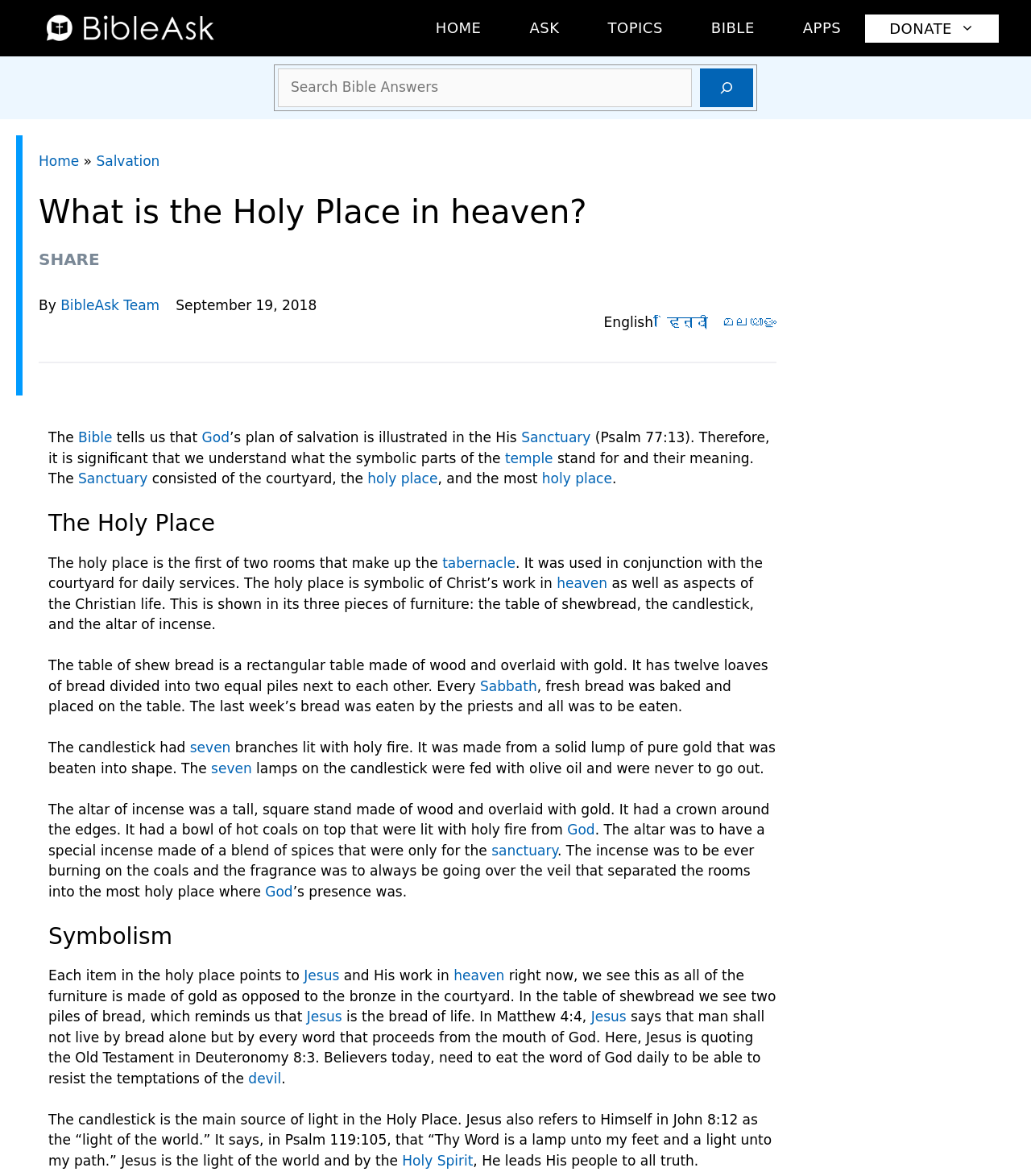Determine the coordinates of the bounding box for the clickable area needed to execute this instruction: "Email the company".

None